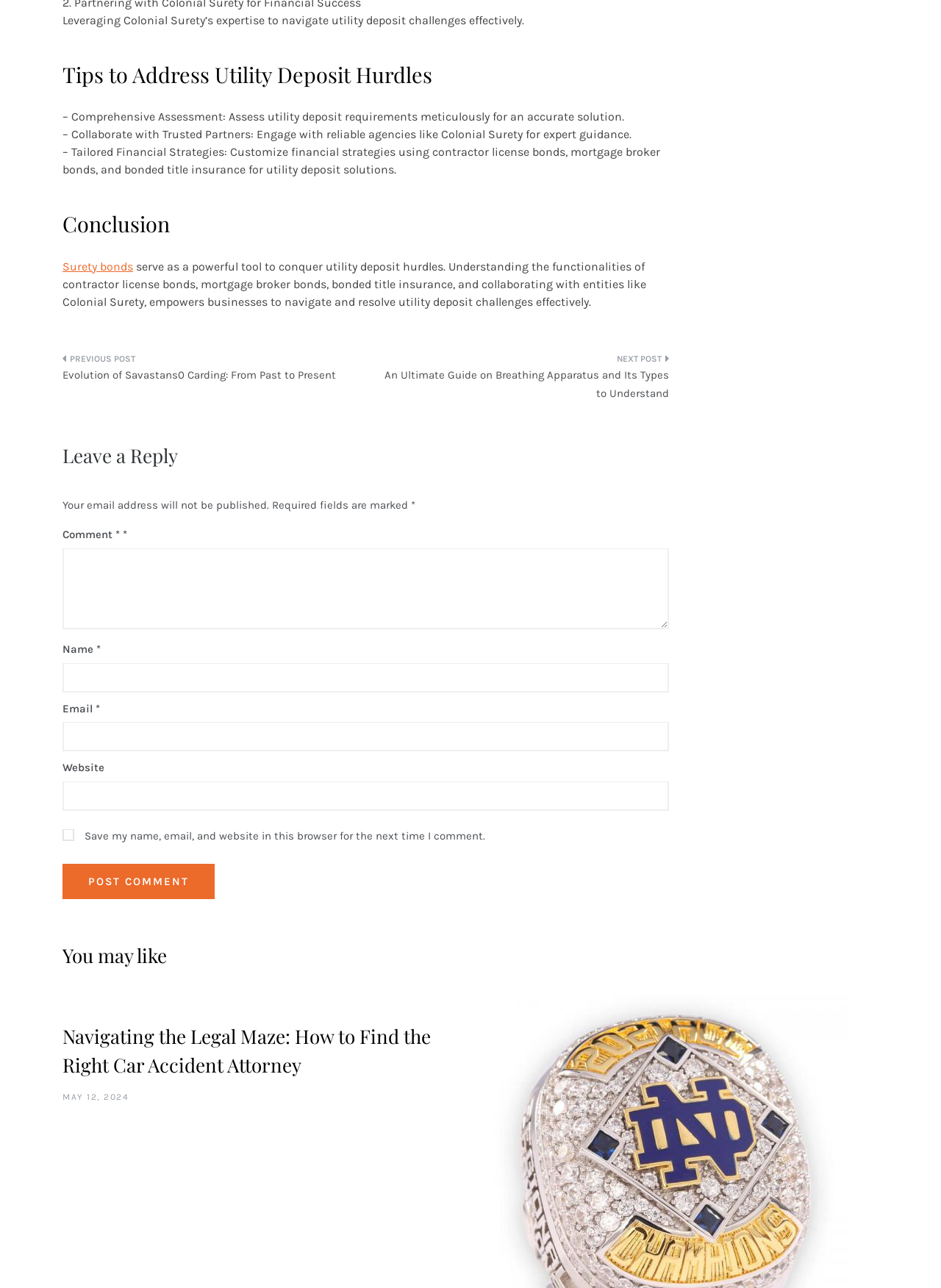Please identify the bounding box coordinates of the area that needs to be clicked to fulfill the following instruction: "Enter a comment in the text box."

[0.066, 0.426, 0.711, 0.488]